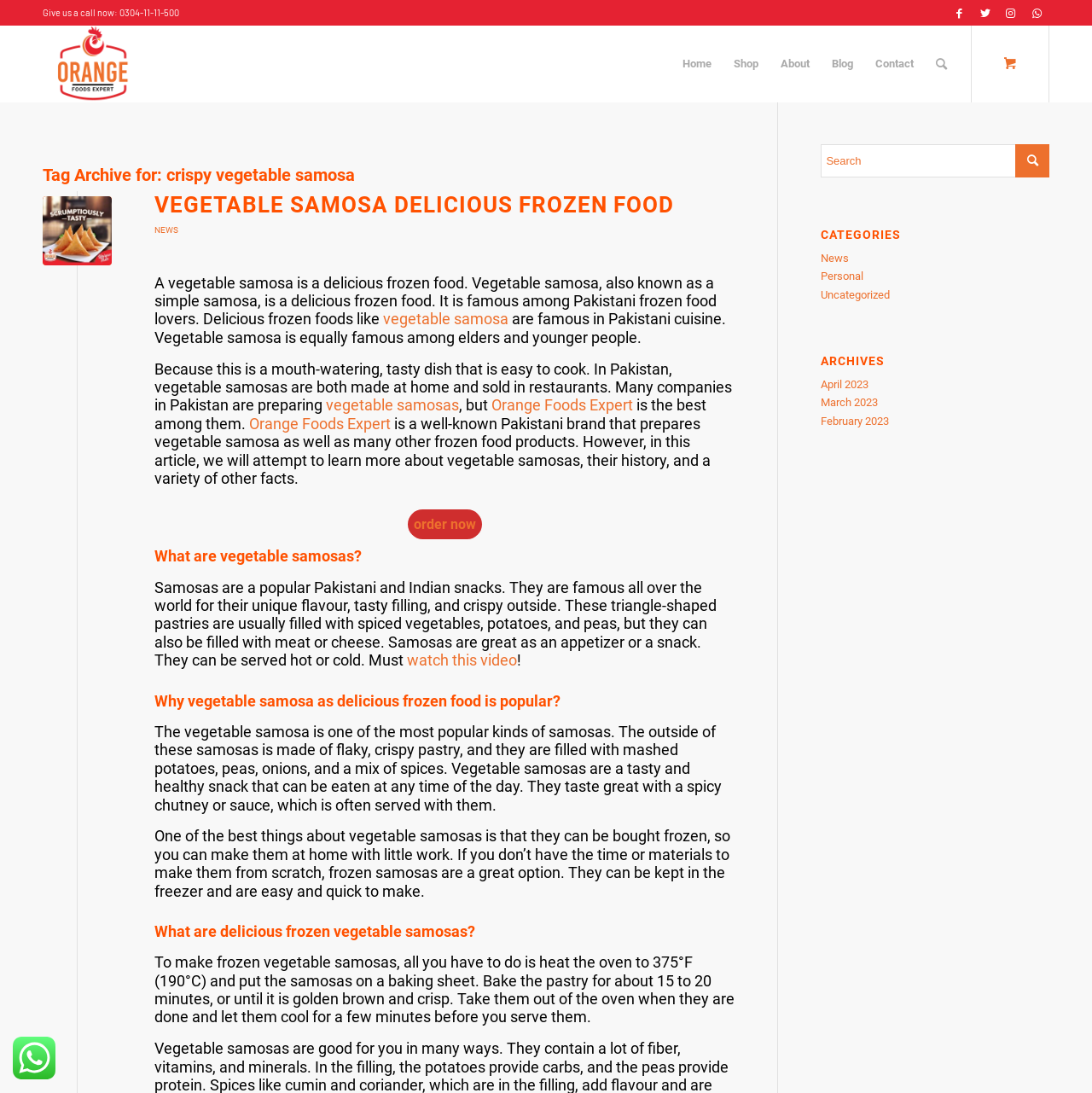Provide the bounding box coordinates of the HTML element described as: "vegetable samosa". The bounding box coordinates should be four float numbers between 0 and 1, i.e., [left, top, right, bottom].

[0.351, 0.284, 0.466, 0.3]